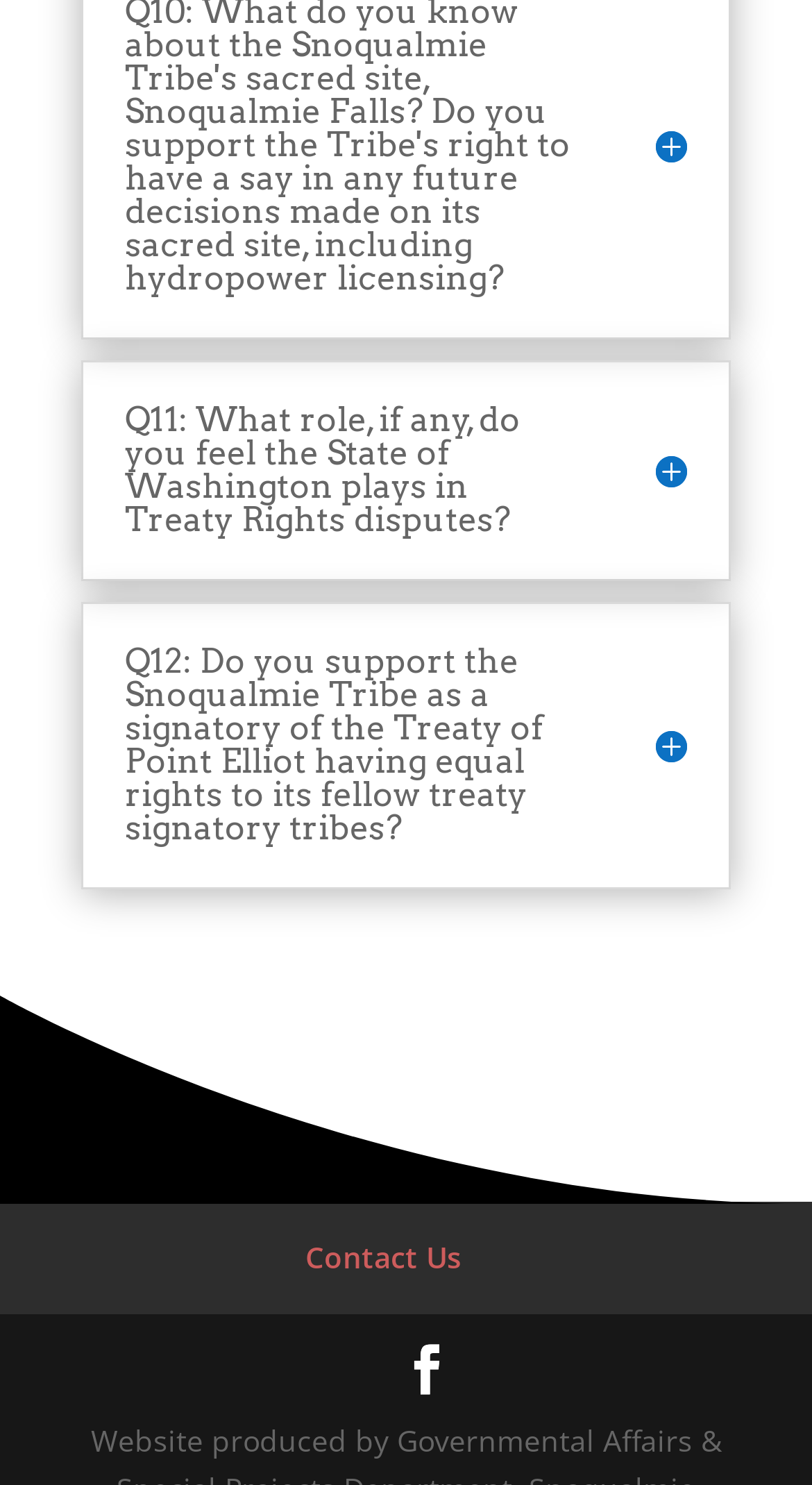Determine the bounding box coordinates of the UI element described by: "Facebook".

[0.495, 0.906, 0.556, 0.941]